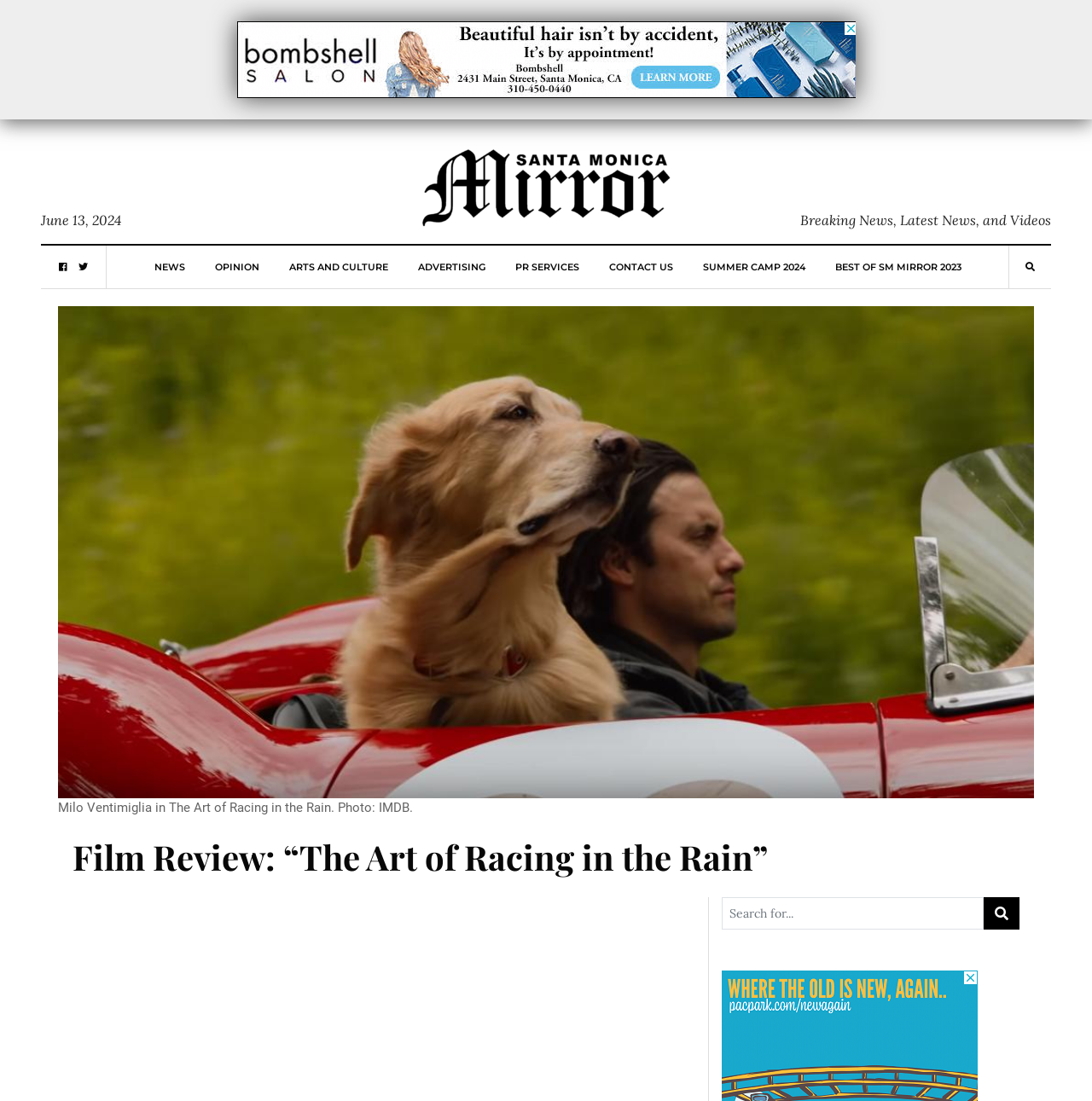Answer the question in a single word or phrase:
What is the purpose of the search box?

To search for content